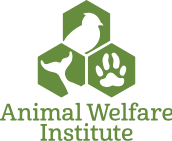How many hexagonal shapes are in the logo?
Examine the image and provide an in-depth answer to the question.

According to the caption, the logo incorporates 'three hexagonal shapes, each containing a different animal motif', which implies that there are three hexagons in the logo.